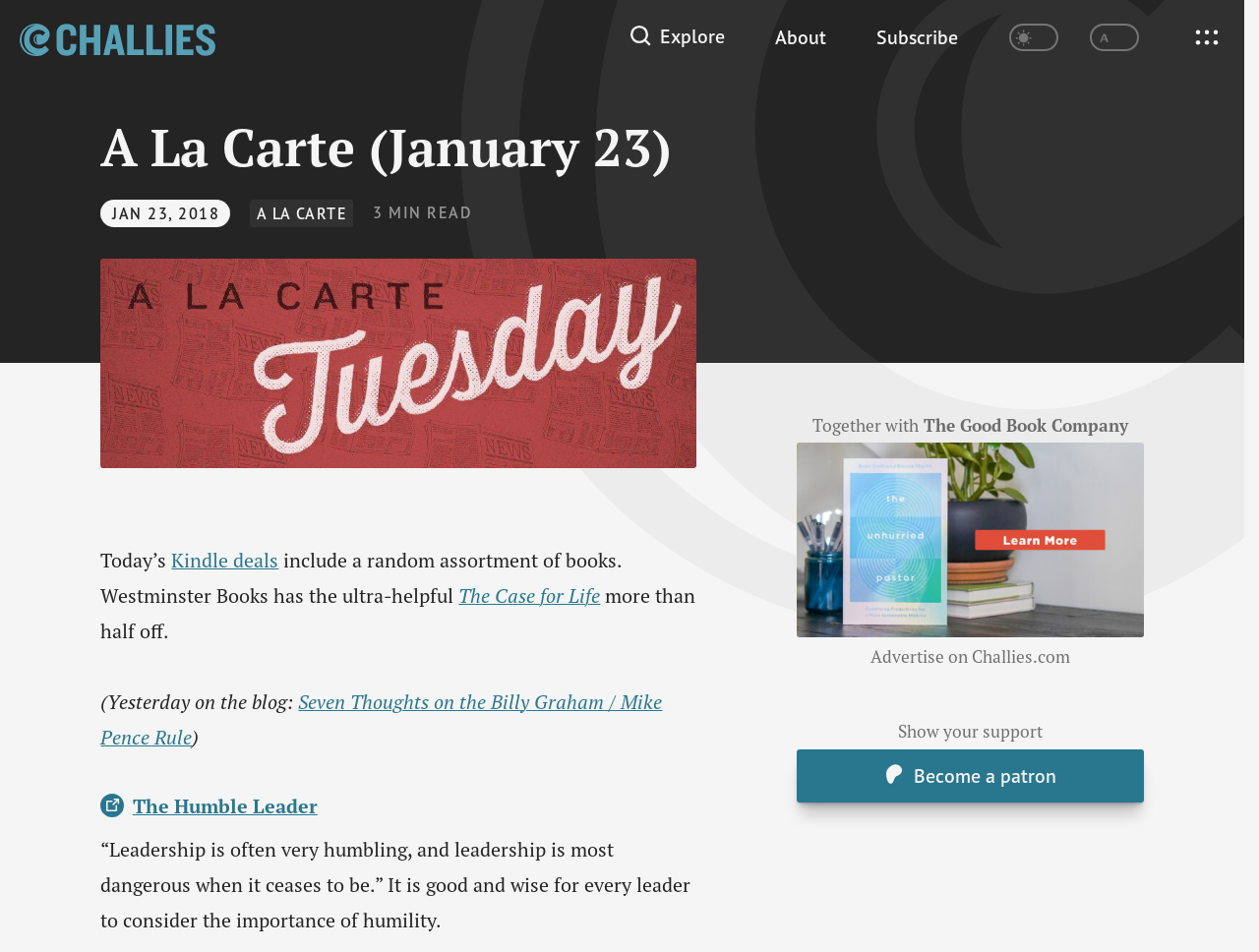What is the name of the website?
Refer to the image and provide a one-word or short phrase answer.

Challies